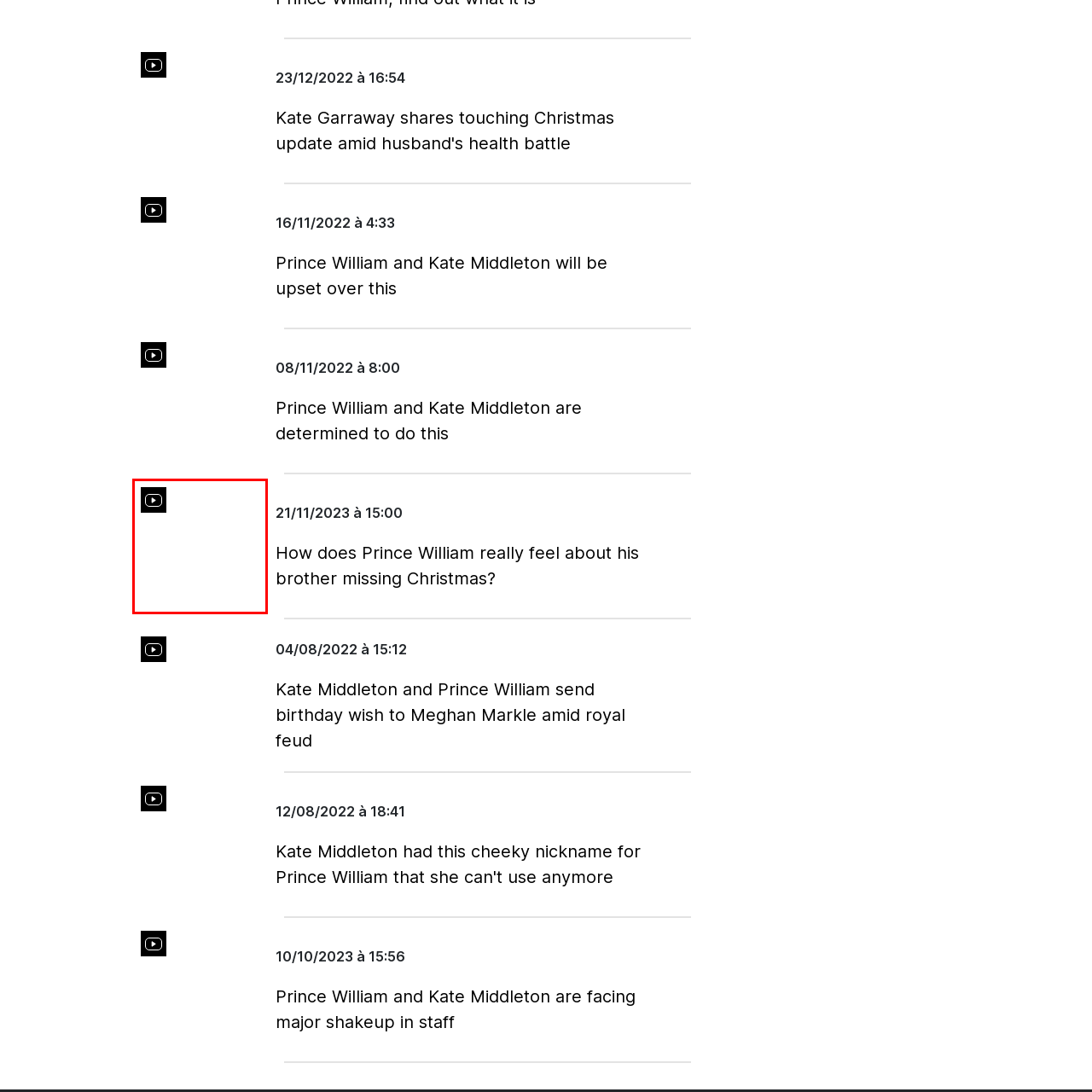Elaborate on the contents of the image marked by the red border.

In this image, a video play button is depicted, suggesting that it is related to a video feature or content. The surrounding context includes articles covering personal updates and news from the lives of notable figures, particularly involving themes of family and relationships. This particular image is part of a series of updates related to public figures, indicating a focus on personal challenges and stories. It appears to be associated with an article titled "How does Prince William really feel about his brother missing Christmas?" dated November 21, 2023. The image invites viewers to engage more deeply with the content, enhancing the understanding of royal dynamics during special occasions.